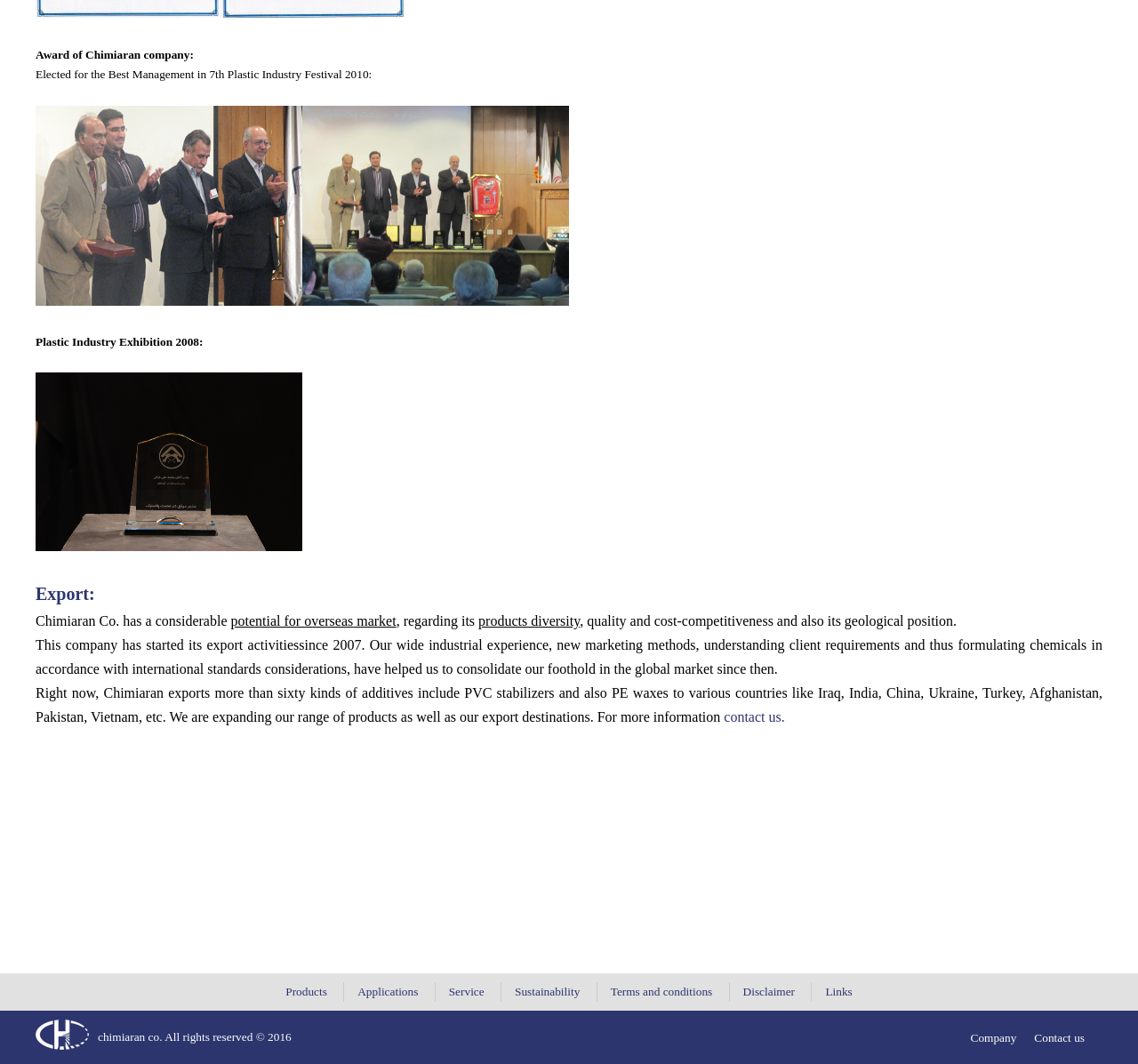Determine the bounding box coordinates of the target area to click to execute the following instruction: "Click on the link to view company information."

[0.031, 0.007, 0.194, 0.02]